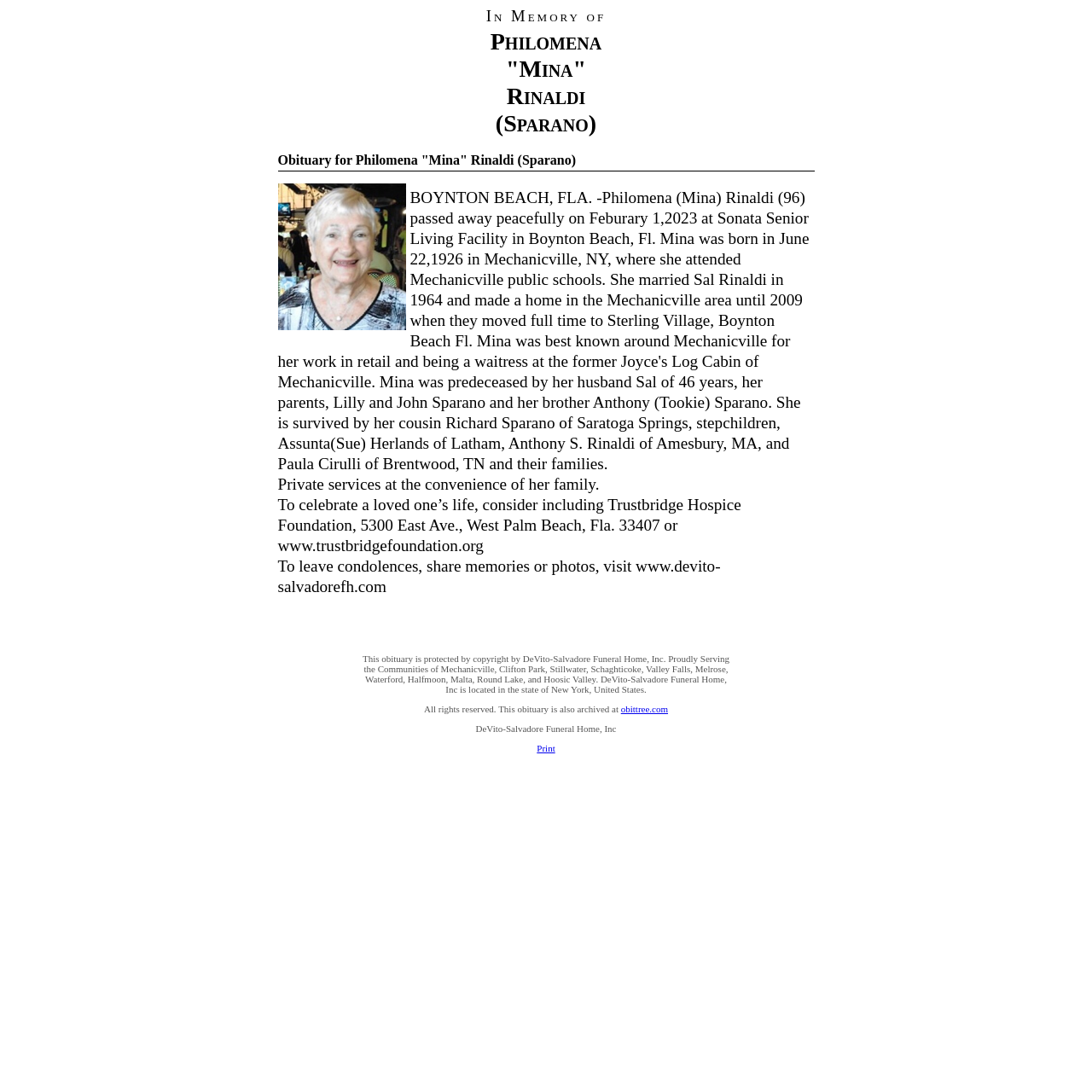Using the webpage screenshot and the element description obittree.com, determine the bounding box coordinates. Specify the coordinates in the format (top-left x, top-left y, bottom-right x, bottom-right y) with values ranging from 0 to 1.

[0.569, 0.644, 0.612, 0.654]